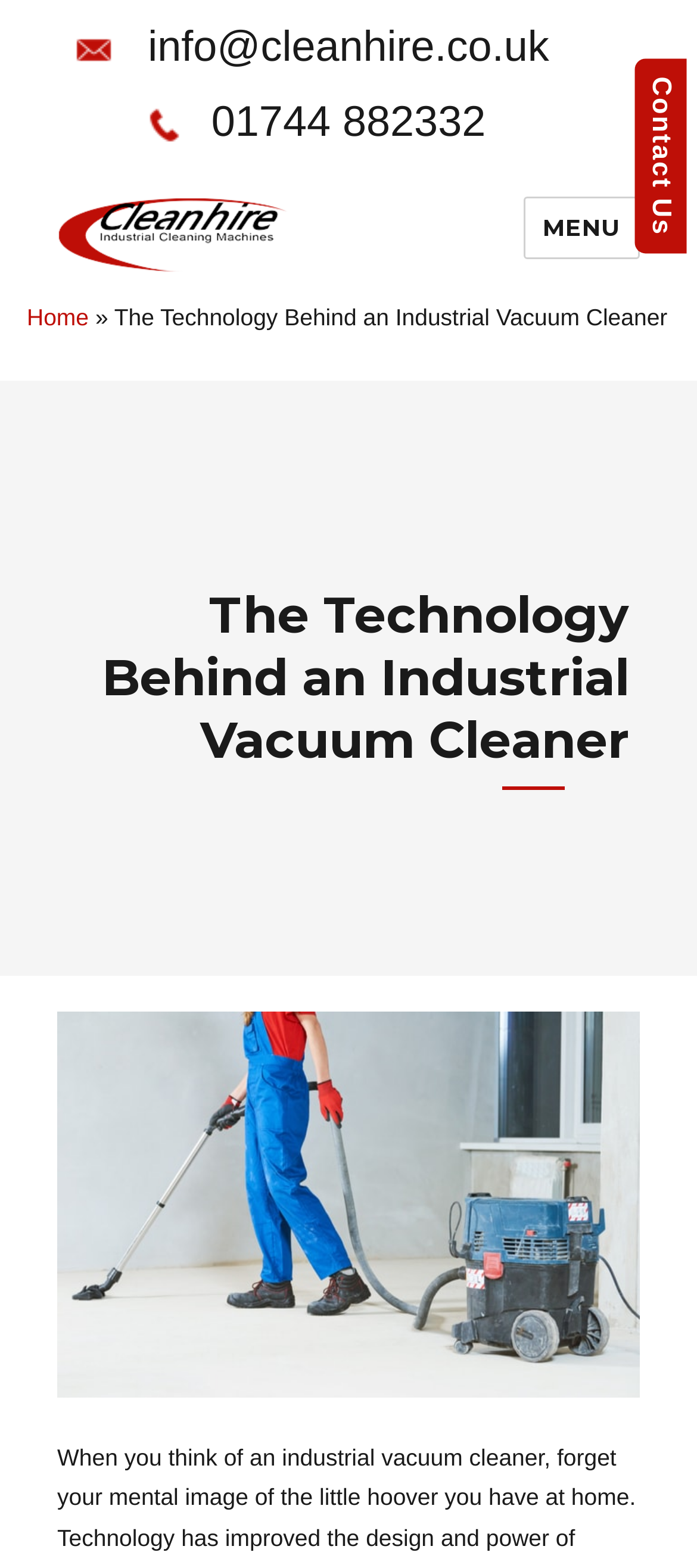What is the purpose of the 'MENU' button?
Please provide a single word or phrase as your answer based on the screenshot.

To control site navigation and social navigation